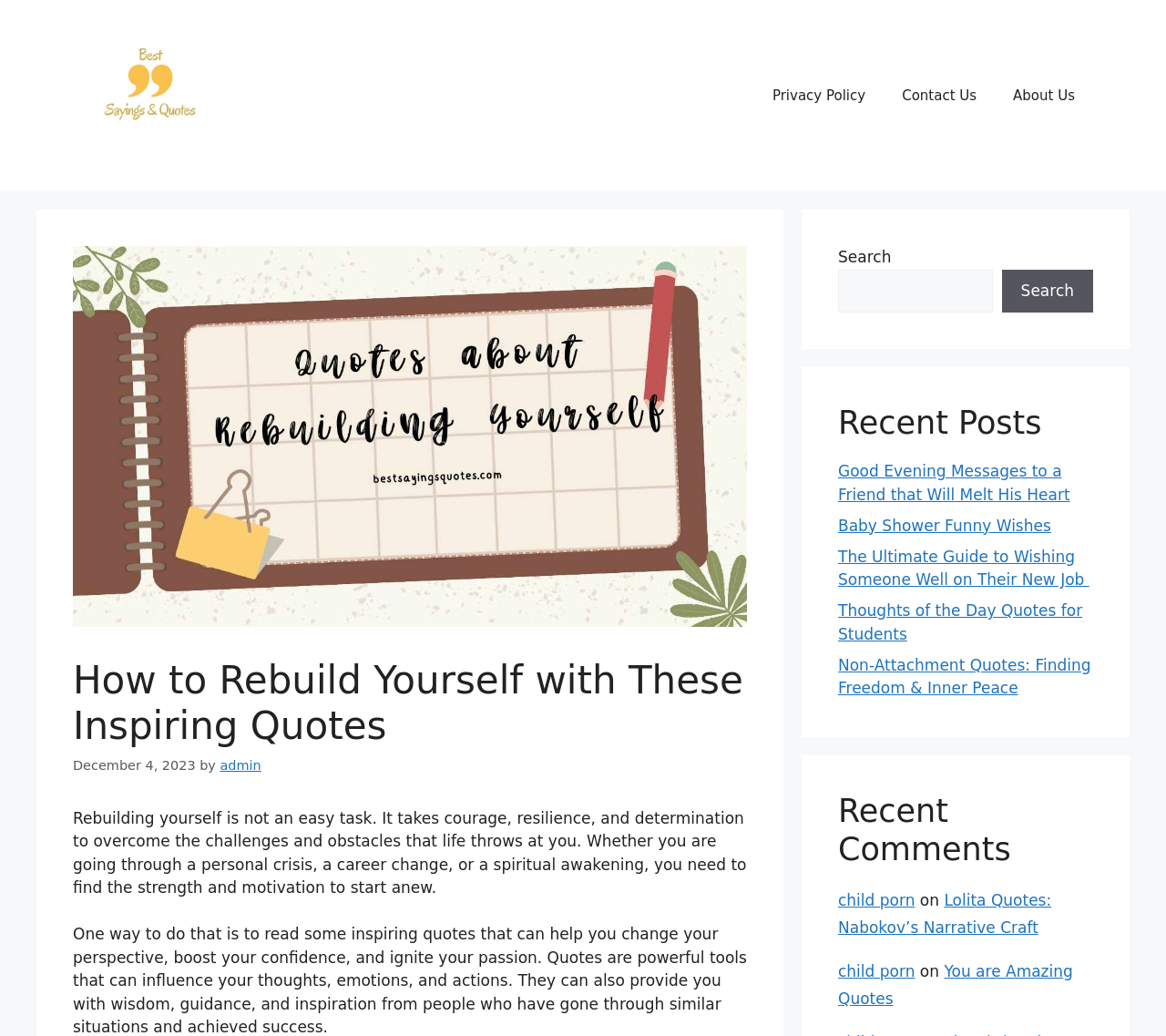Use a single word or phrase to answer this question: 
What type of content is listed under 'Recent Posts'?

Article links